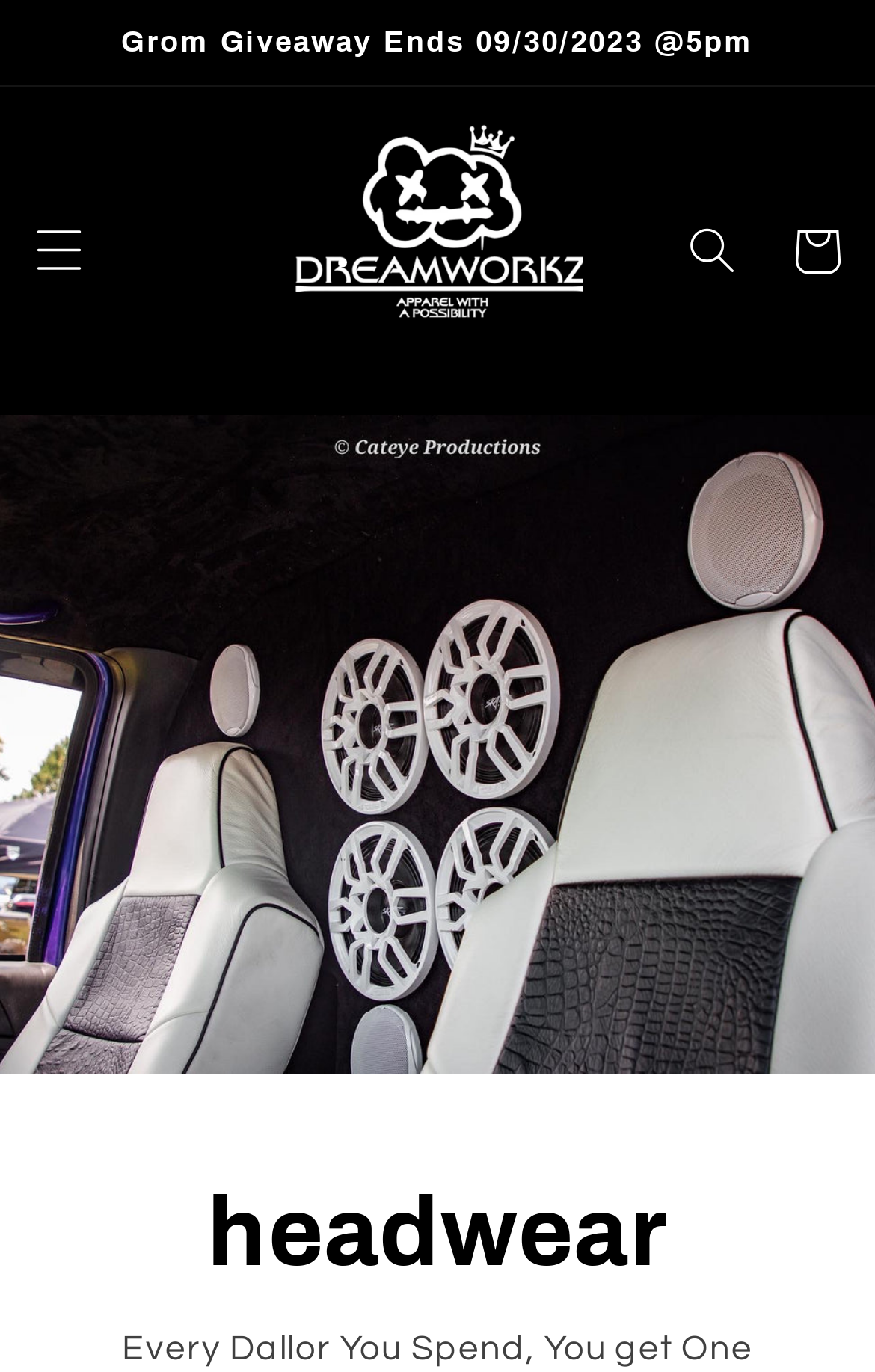Provide a brief response to the question below using one word or phrase:
What is the purpose of the button with the text 'Search'?

to open a dialog